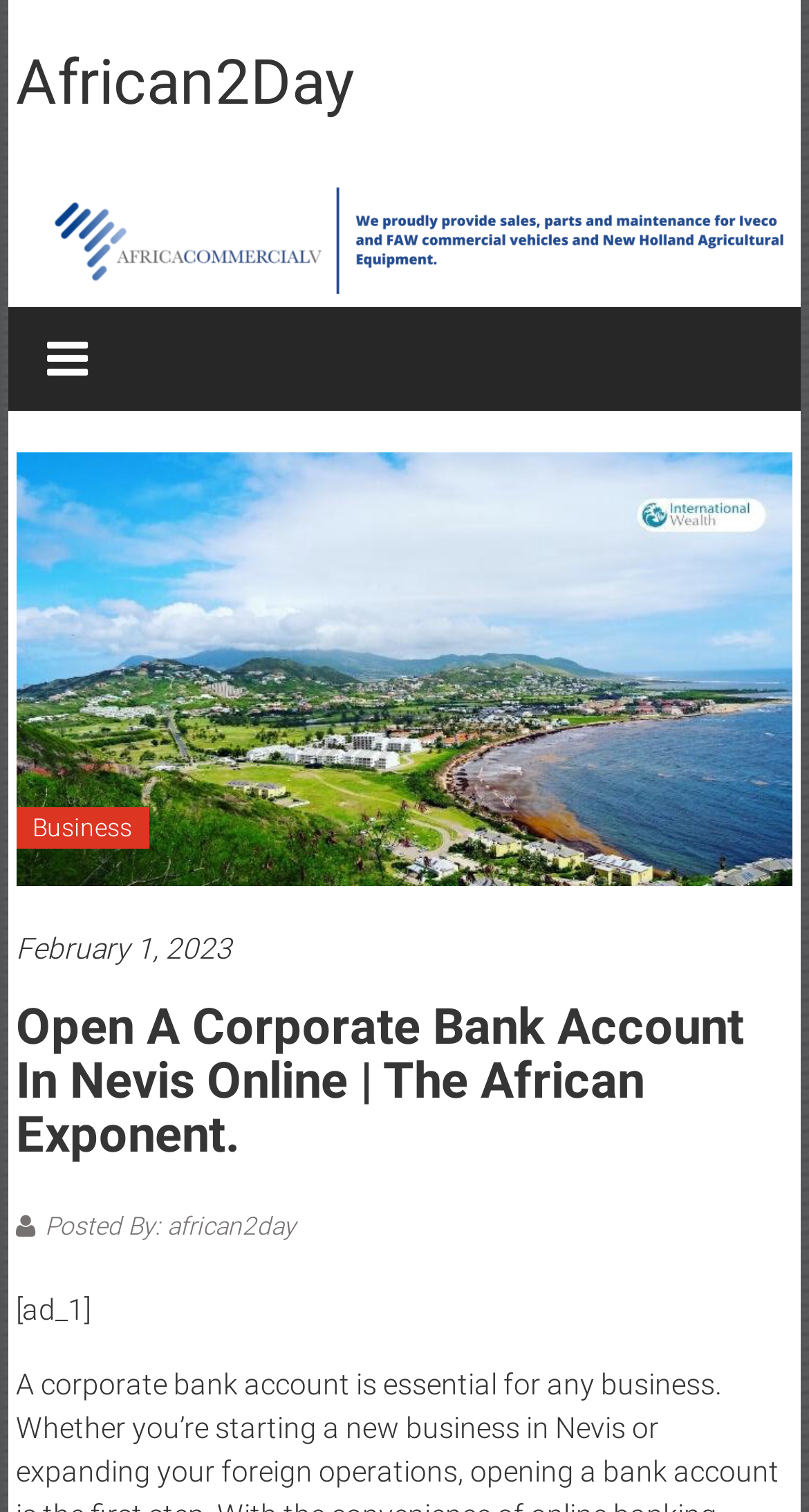Provide a short, one-word or phrase answer to the question below:
What is the name of the website?

African2Day